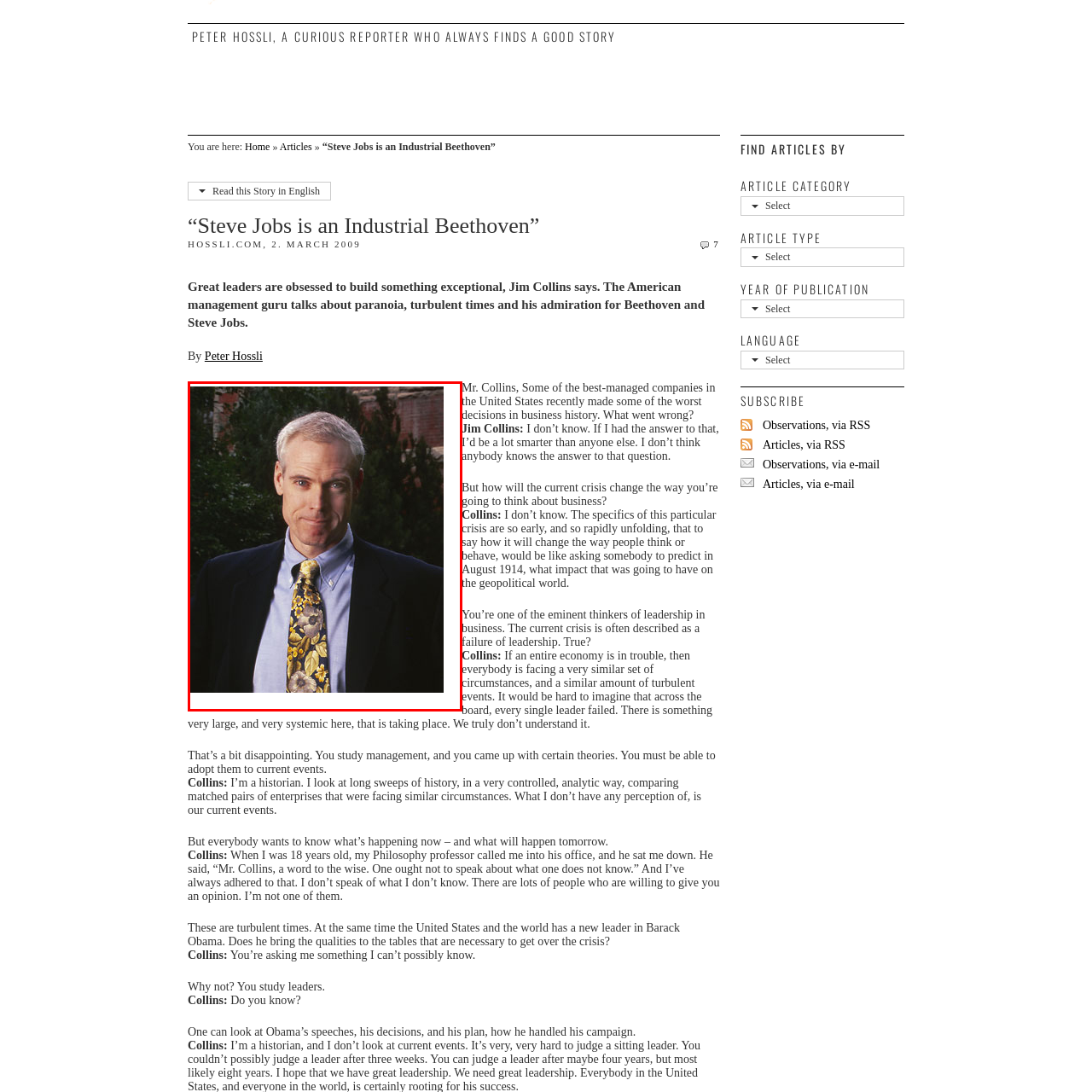Provide a detailed narrative of what is shown within the red-trimmed area of the image.

The image features Jim Collins, a prominent American author and management consultant known for his insightful analysis of business leadership and performance. He is dressed in a professional suit, complemented by a distinctive floral tie, which adds a touch of personality to his business attire. The background includes lush greenery, suggesting a thoughtful and serene atmosphere. This image is part of an article titled "Steve Jobs is an Industrial Beethoven," where Collins discusses themes of leadership, resilience, and the challenges faced by businesses during turbulent times.